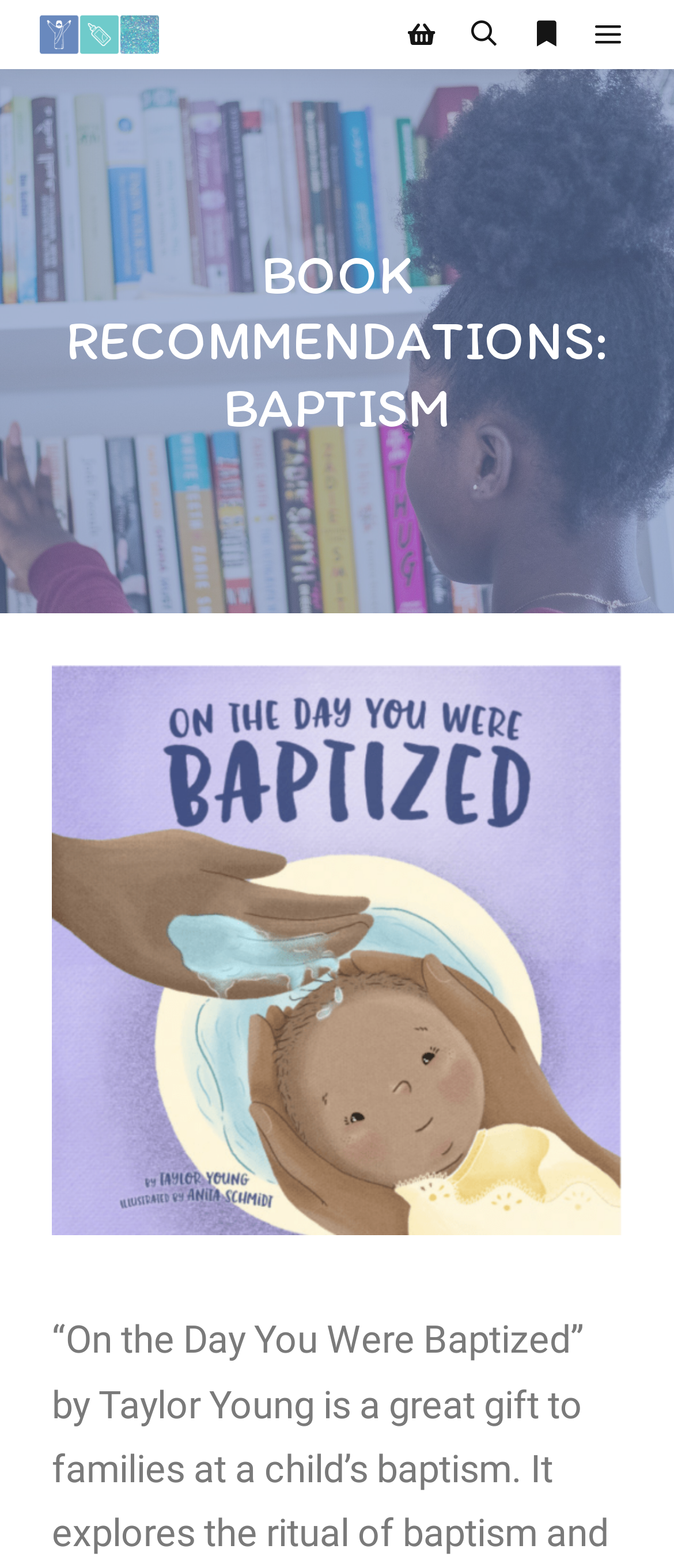Use a single word or phrase to answer the question:
What is the purpose of the buttons at the top?

Navigation